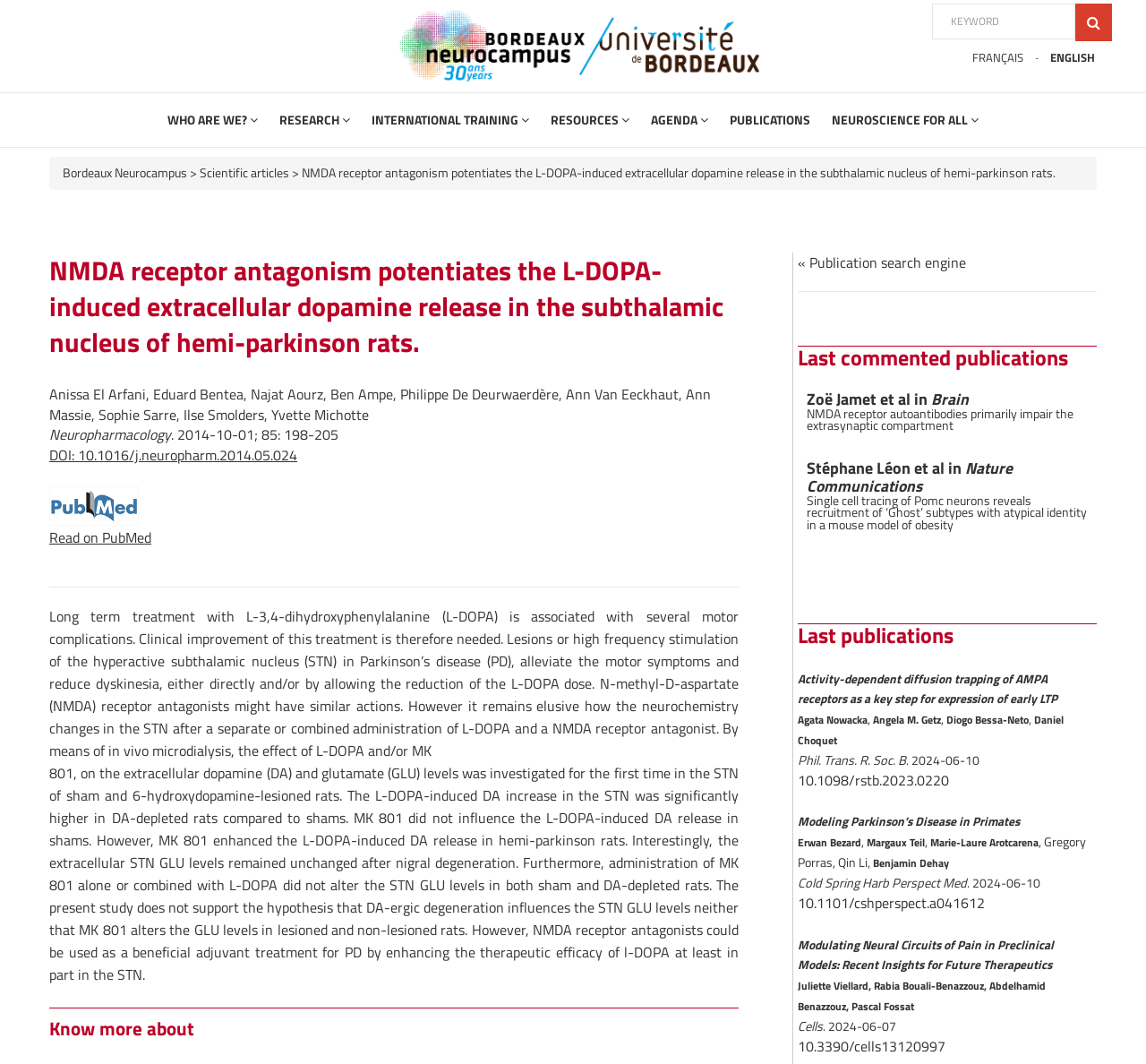Please specify the bounding box coordinates of the area that should be clicked to accomplish the following instruction: "Visit the PubMed page". The coordinates should consist of four float numbers between 0 and 1, i.e., [left, top, right, bottom].

[0.043, 0.465, 0.132, 0.515]